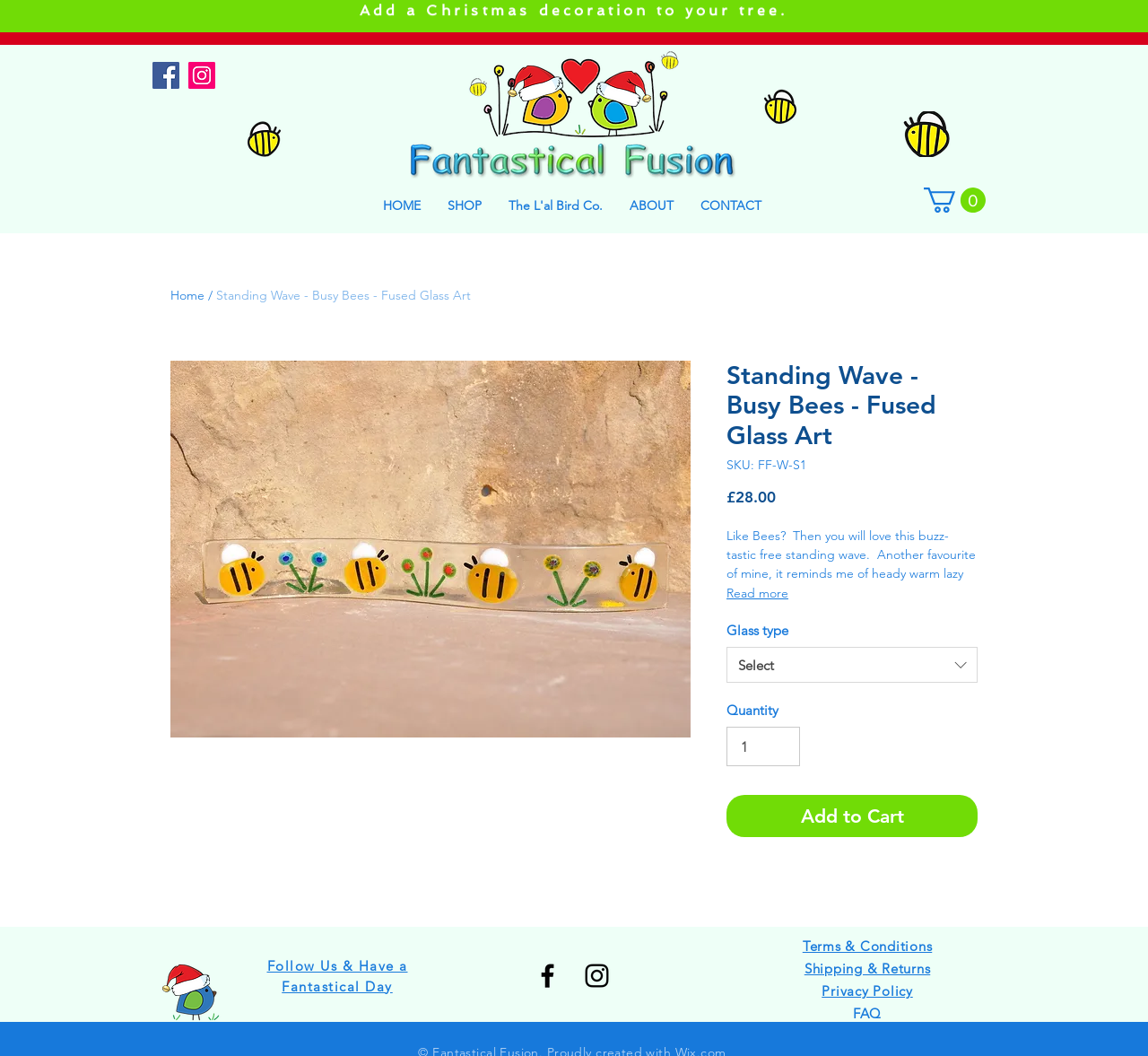Please identify the bounding box coordinates of the element that needs to be clicked to execute the following command: "Select the glass type". Provide the bounding box using four float numbers between 0 and 1, formatted as [left, top, right, bottom].

[0.633, 0.613, 0.852, 0.647]